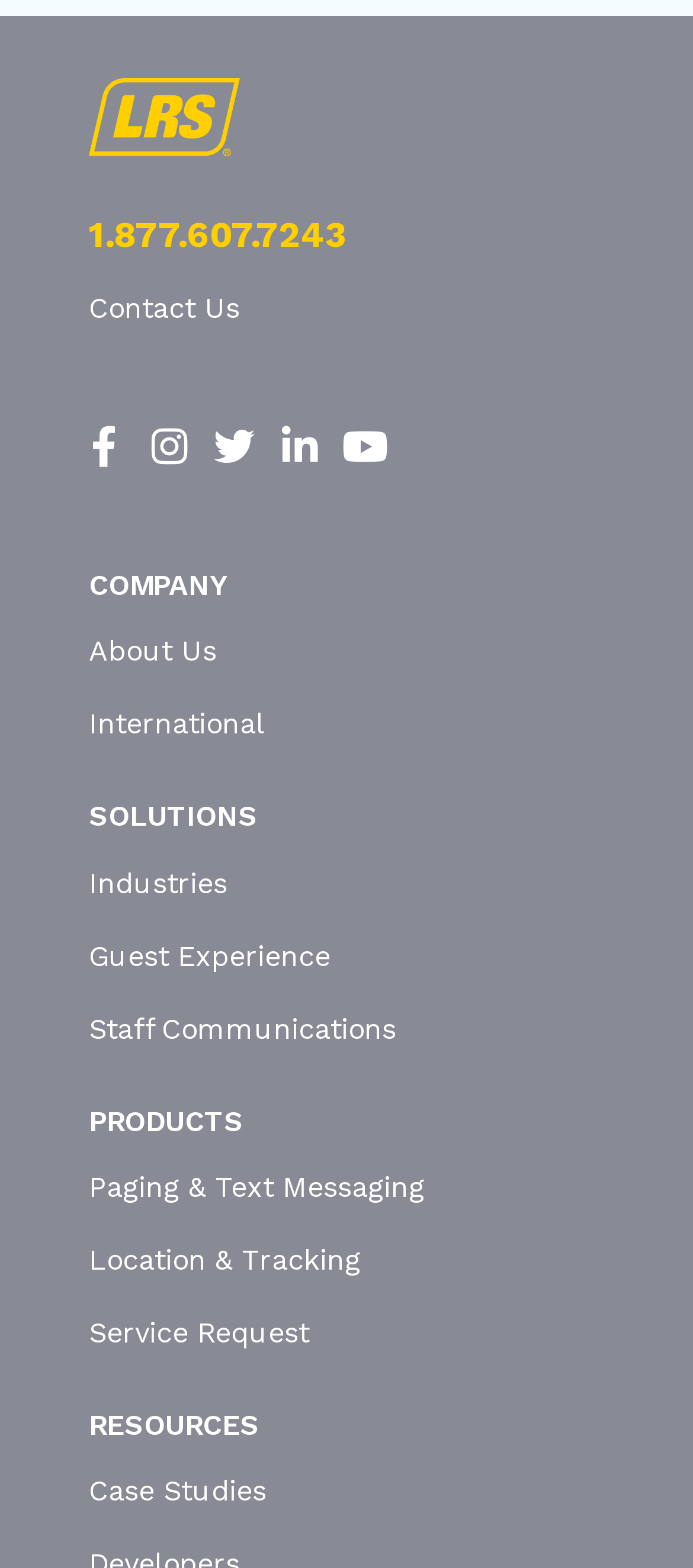Bounding box coordinates are specified in the format (top-left x, top-left y, bottom-right x, bottom-right y). All values are floating point numbers bounded between 0 and 1. Please provide the bounding box coordinate of the region this sentence describes: aria-label="More actions"

None